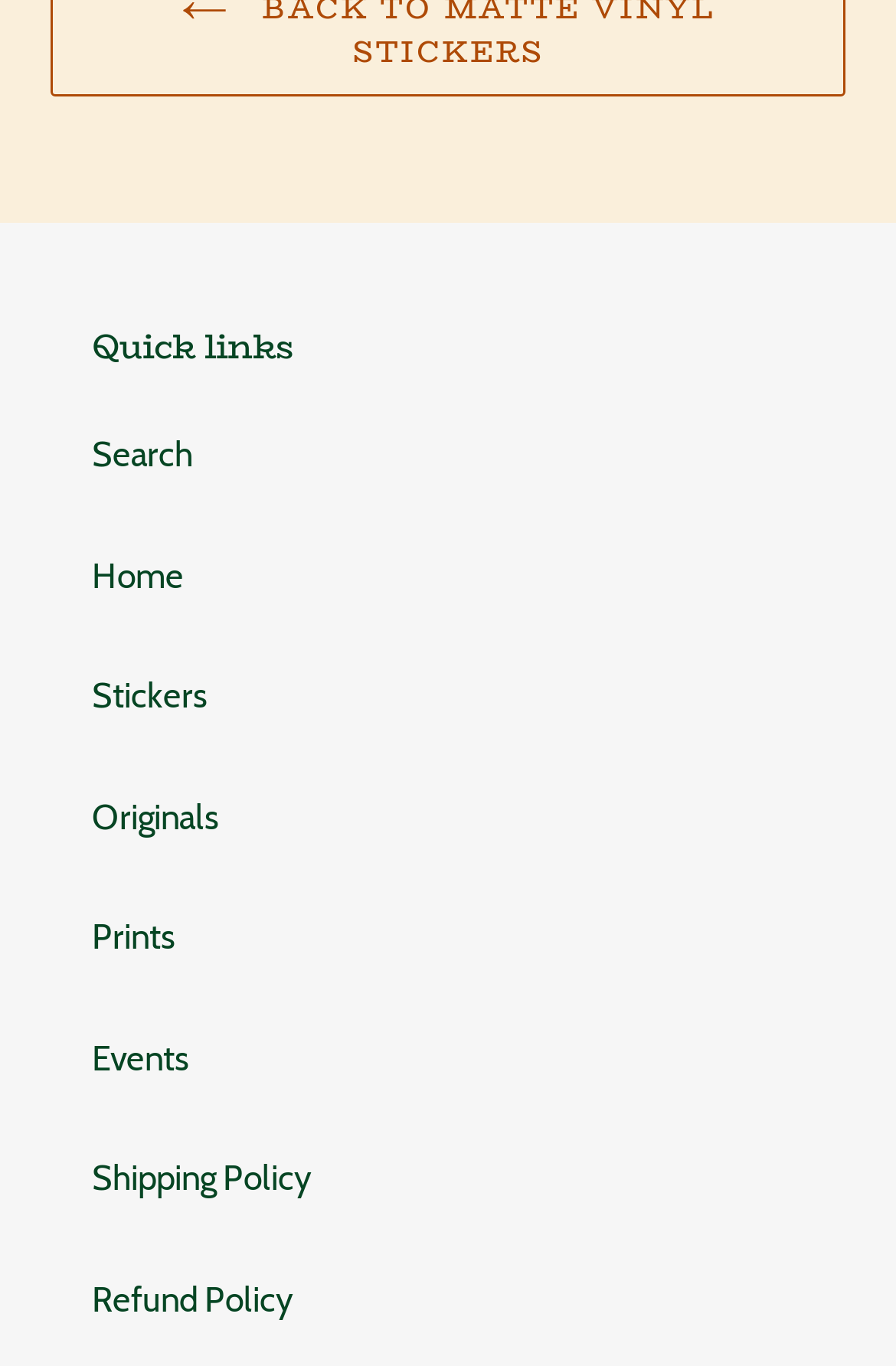Provide the bounding box coordinates of the HTML element this sentence describes: "Shipping Policy". The bounding box coordinates consist of four float numbers between 0 and 1, i.e., [left, top, right, bottom].

[0.103, 0.848, 0.349, 0.878]